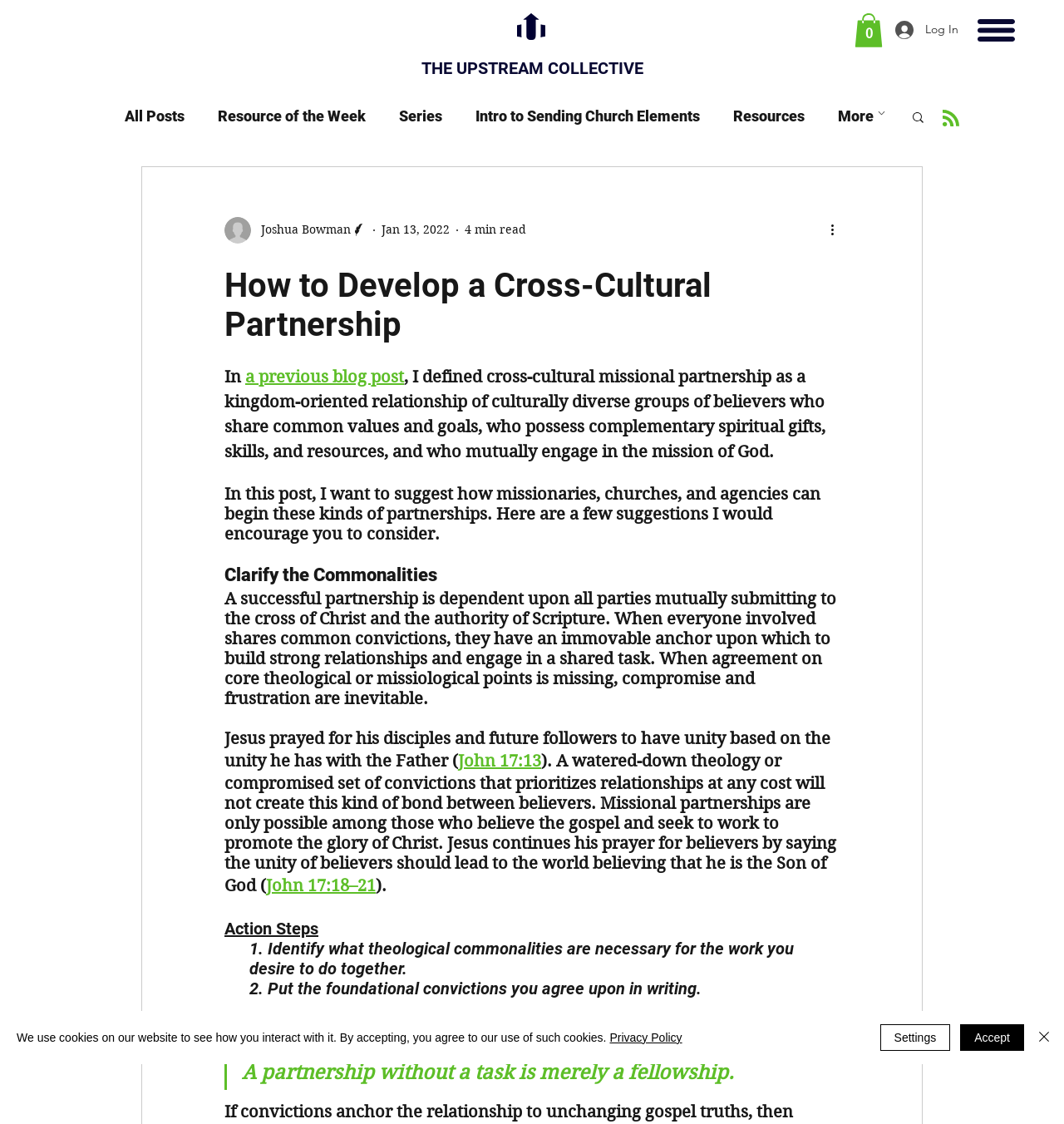Answer the following query concisely with a single word or phrase:
What is the author's name?

Joshua Bowman